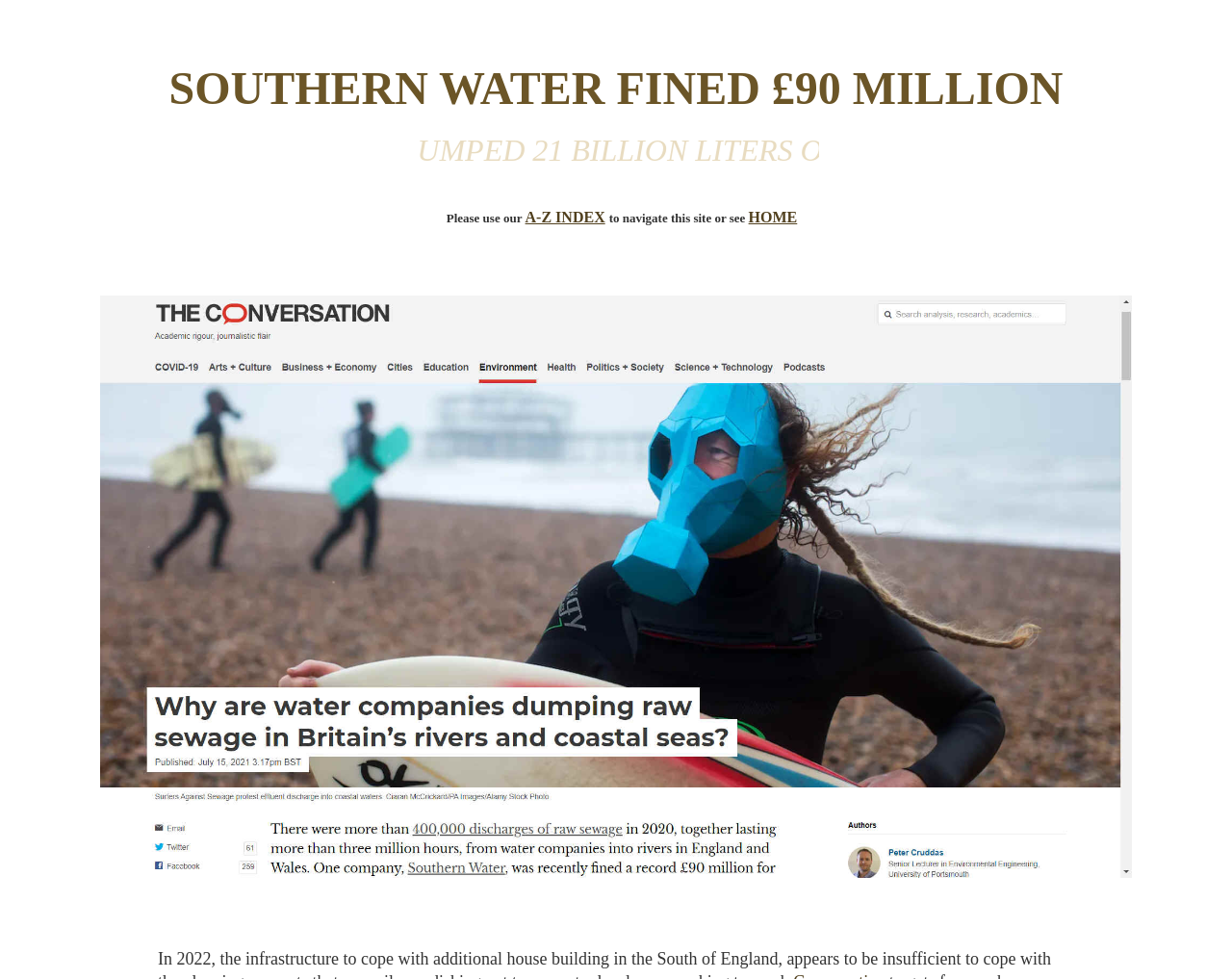Write a detailed summary of the webpage.

The webpage appears to be an article or news page about Southern Water Company, a sewage treatment plant company. At the top of the page, there is a prominent headline that reads "£90 MILLION POUNDS FINES SOUTHERN WATER COMPANY EAST SUSSEX DIRECTORS NUMBER 02366670 FINED NINETY FOR 21 BILLION LITERS OF SEWAGE SPILLED INTO SEA SOUTH COAST OF ENGLAND". 

Below the headline, there is a table with a single row and cell that contains a brief summary of the article. The text in this cell mentions Southern Water being fined £90 million for dumping 21 billion liters of sewage into the sea along the south coast of England. The cell also contains links to an A-Z index and a home page, which are positioned side by side near the center of the page.

To the right of the table, there is an image that takes up most of the page's width and height. The image is likely related to the article's content, possibly showing a sewage treatment plant or the environmental impact of the company's actions.

At the very bottom of the page, there is a link, but its purpose is unclear without more context.